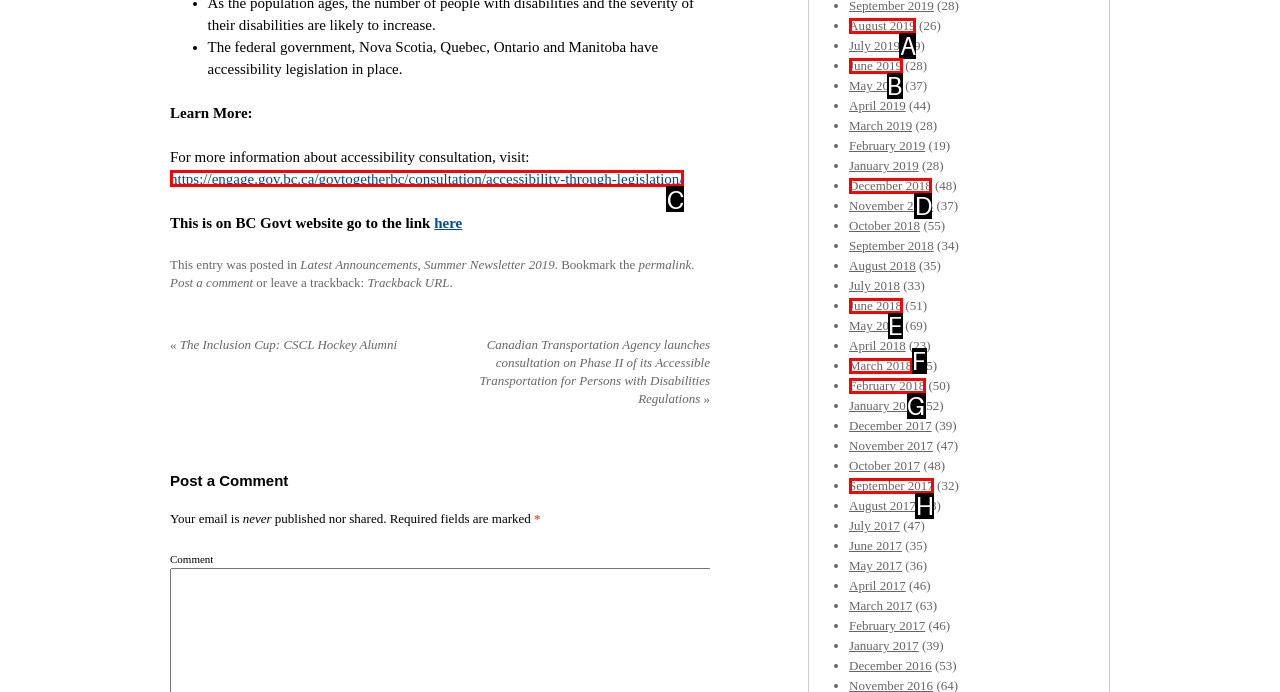Tell me which option I should click to complete the following task: Visit the link 'https://engage.gov.bc.ca/govtogetherbc/consultation/accessibility-through-legislation/'
Answer with the option's letter from the given choices directly.

C